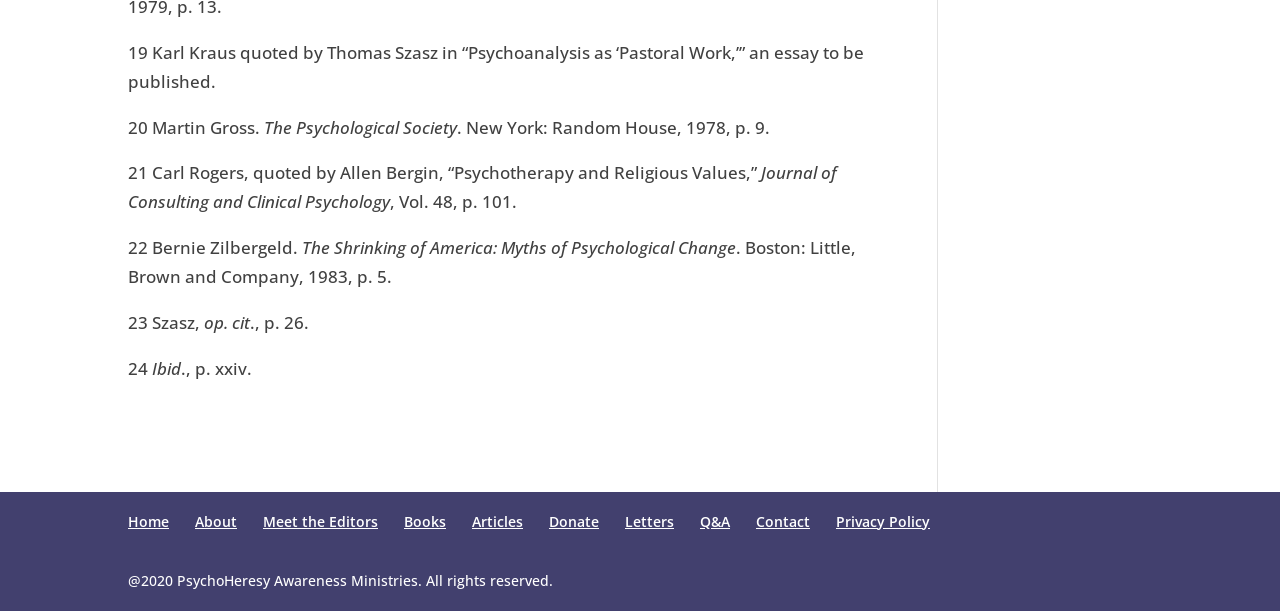What is the title of the book mentioned?
From the screenshot, supply a one-word or short-phrase answer.

The Shrinking of America: Myths of Psychological Change